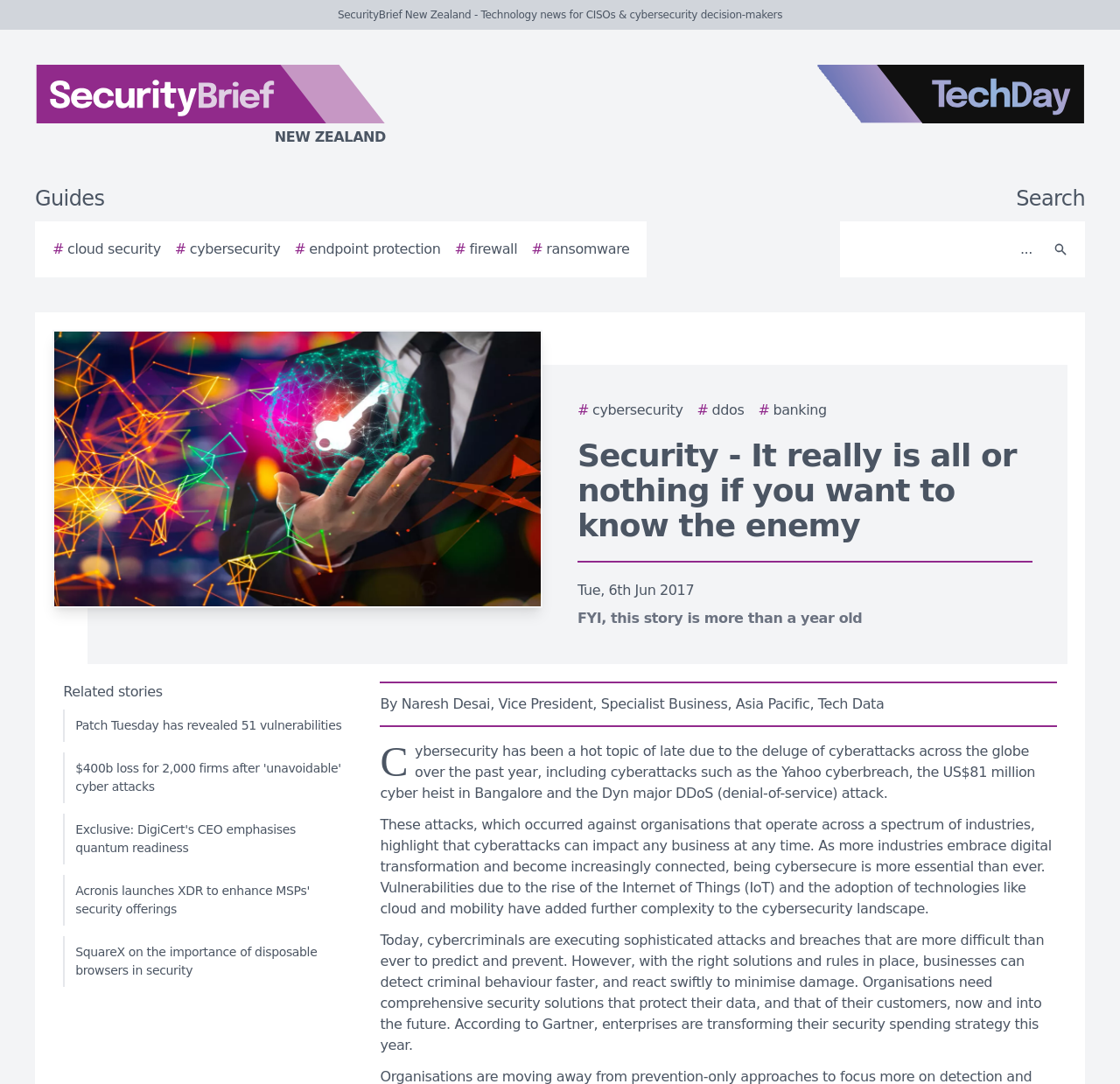What is the name of the website?
Please respond to the question with a detailed and thorough explanation.

I determined the answer by looking at the top-left corner of the webpage, where the logo and website name 'SecurityBrief New Zealand' are displayed.